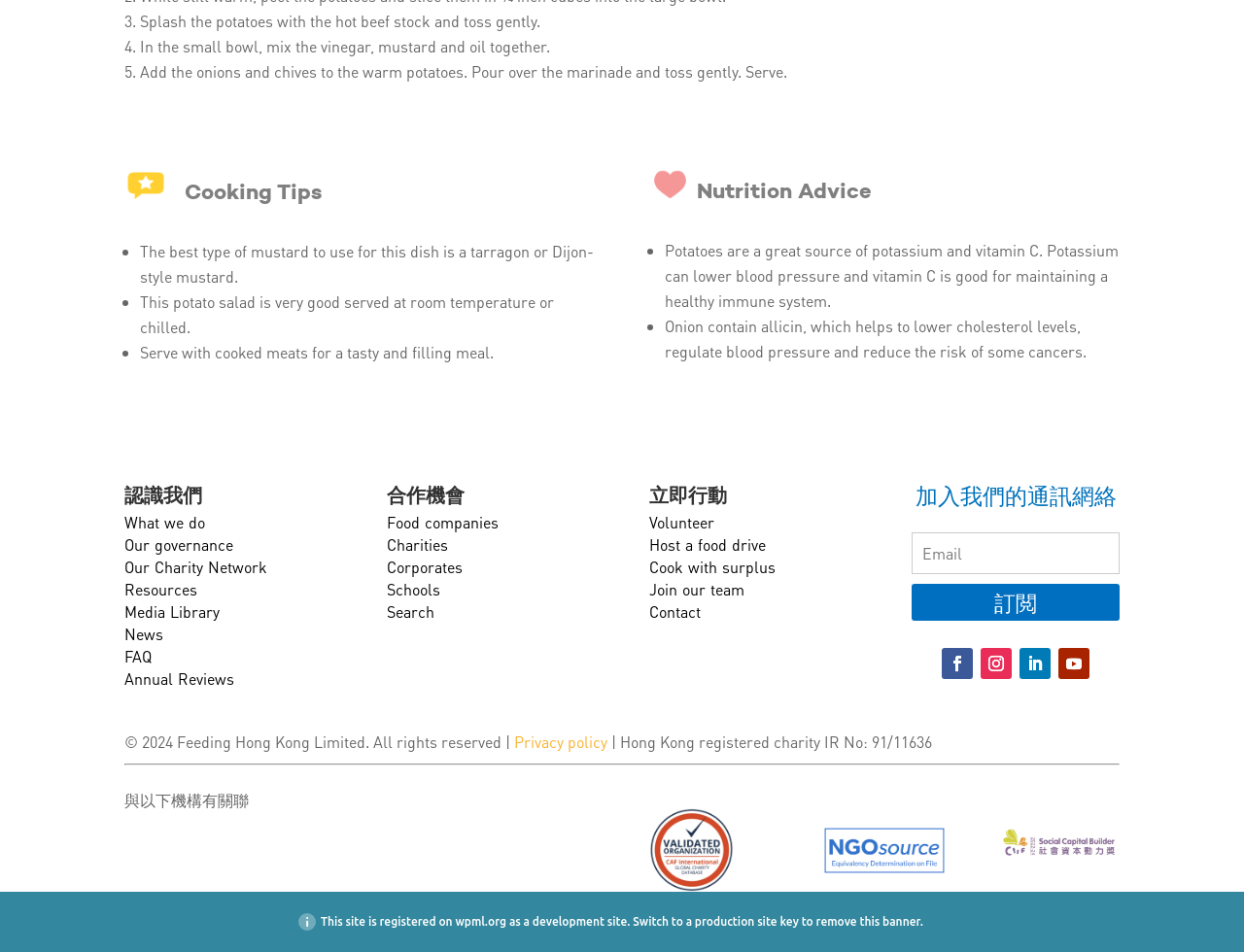Specify the bounding box coordinates (top-left x, top-left y, bottom-right x, bottom-right y) of the UI element in the screenshot that matches this description: Privacy policy

[0.413, 0.769, 0.488, 0.79]